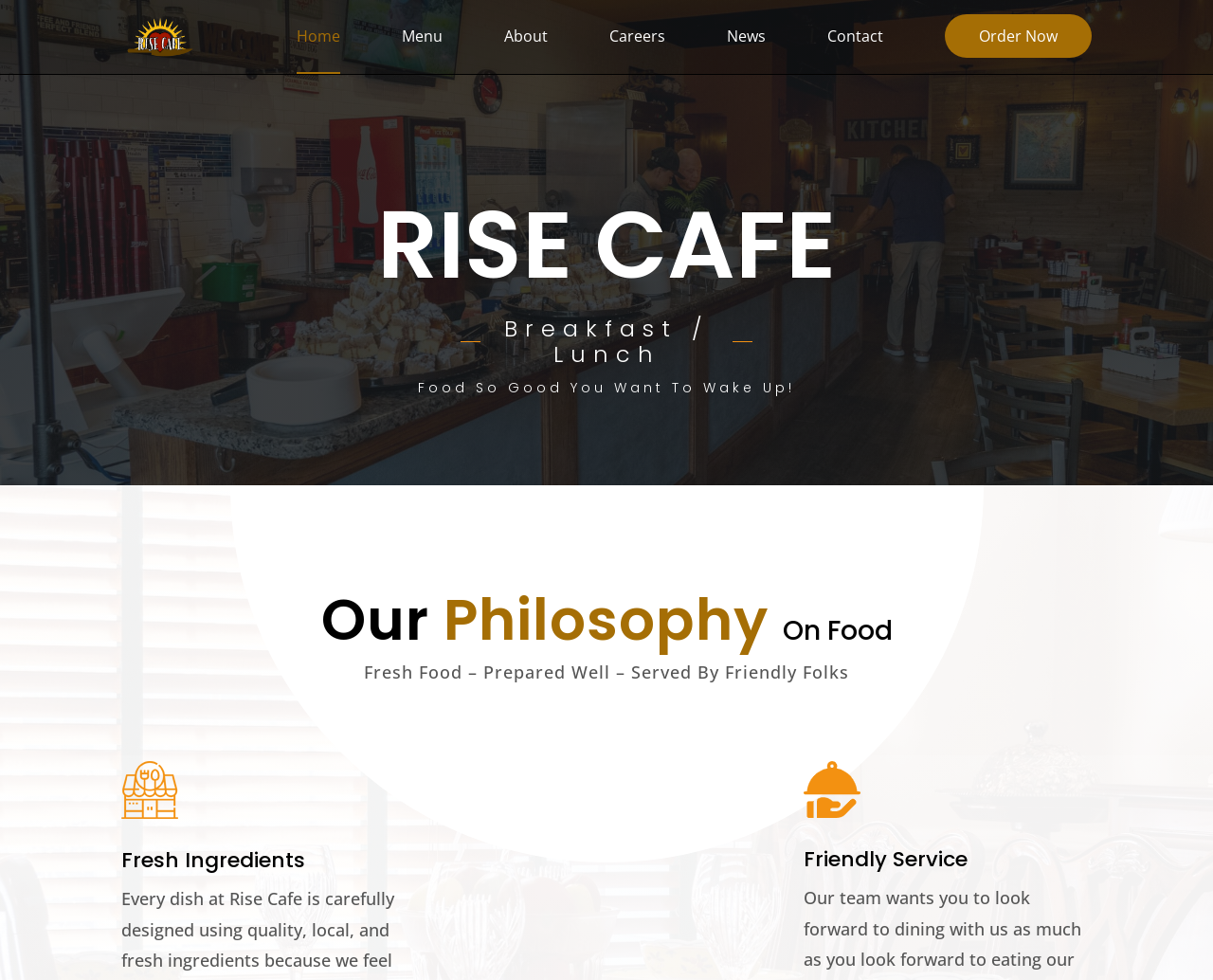Given the element description, predict the bounding box coordinates in the format (top-left x, top-left y, bottom-right x, bottom-right y). Make sure all values are between 0 and 1. Here is the element description: alt="Rise Cafe"

[0.104, 0.024, 0.208, 0.047]